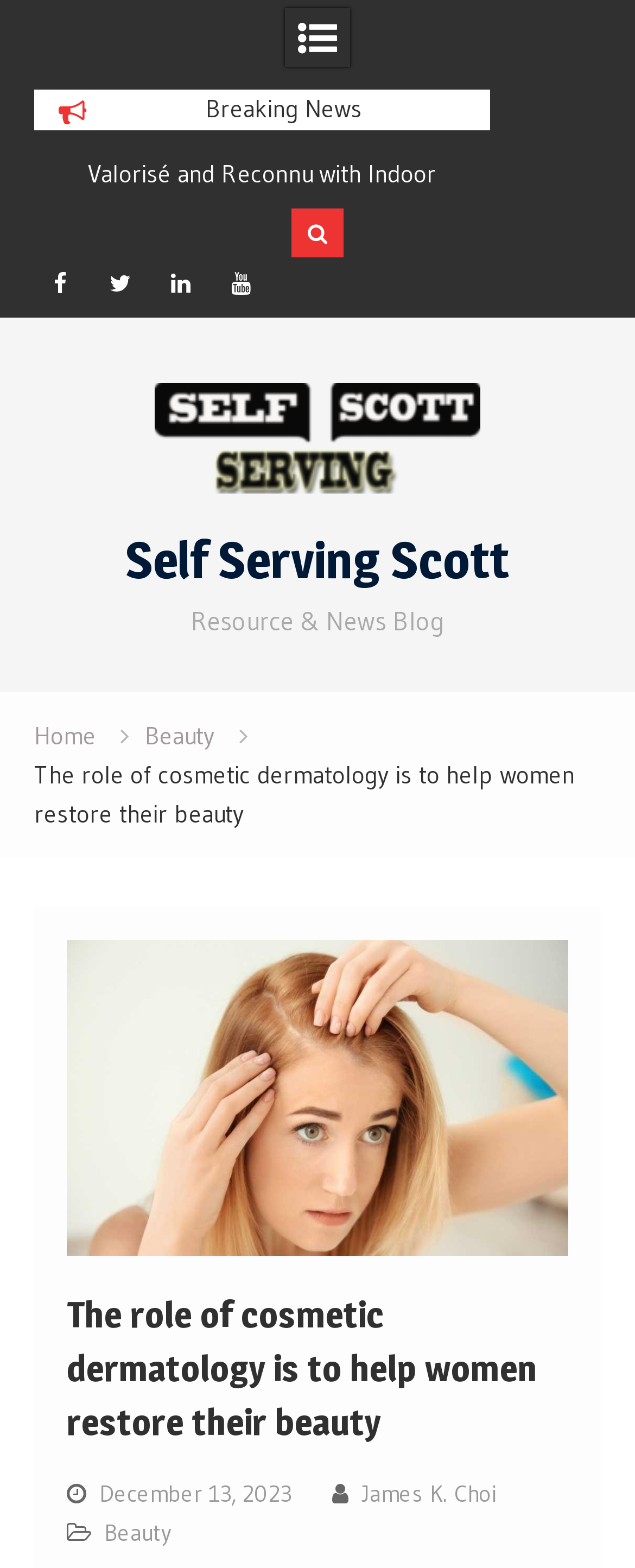Find and provide the bounding box coordinates for the UI element described with: "Facebook".

[0.053, 0.164, 0.135, 0.197]